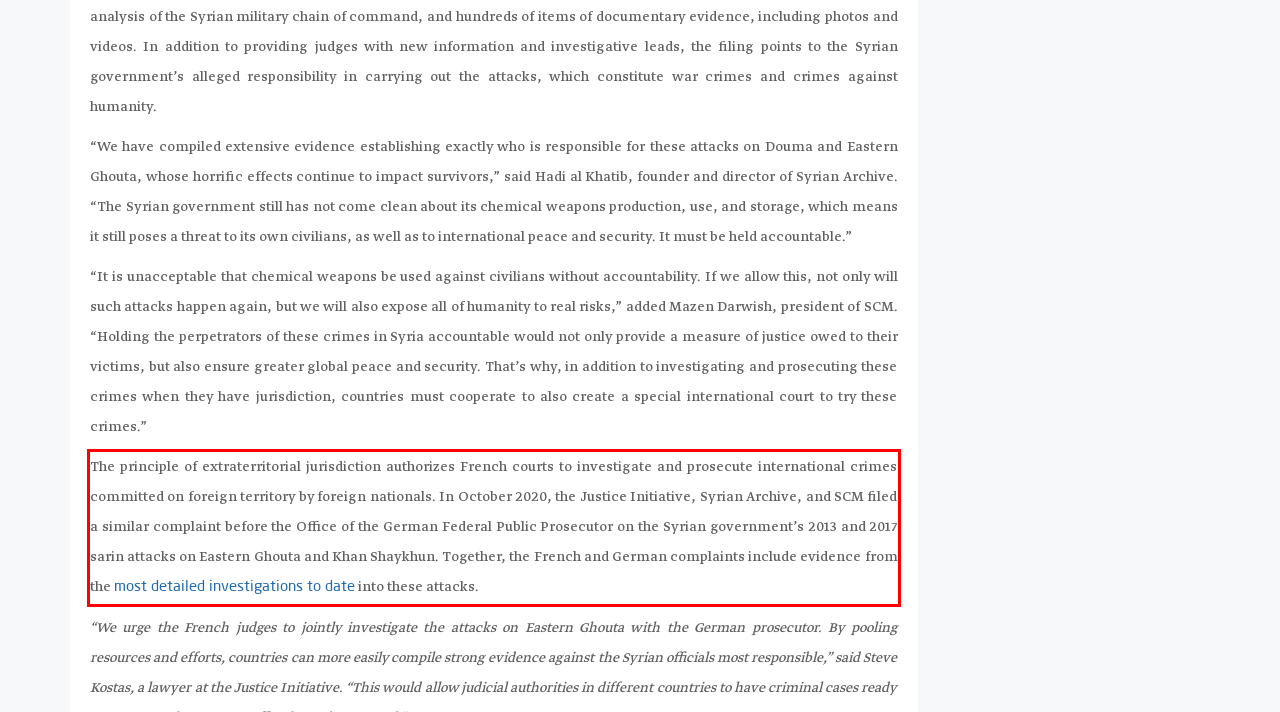You have a screenshot of a webpage, and there is a red bounding box around a UI element. Utilize OCR to extract the text within this red bounding box.

The principle of extraterritorial jurisdiction authorizes French courts to investigate and prosecute international crimes committed on foreign territory by foreign nationals. In October 2020, the Justice Initiative, Syrian Archive, and SCM filed a similar complaint before the Office of the German Federal Public Prosecutor on the Syrian government’s 2013 and 2017 sarin attacks on Eastern Ghouta and Khan Shaykhun. Together, the French and German complaints include evidence from the most detailed investigations to date into these attacks.